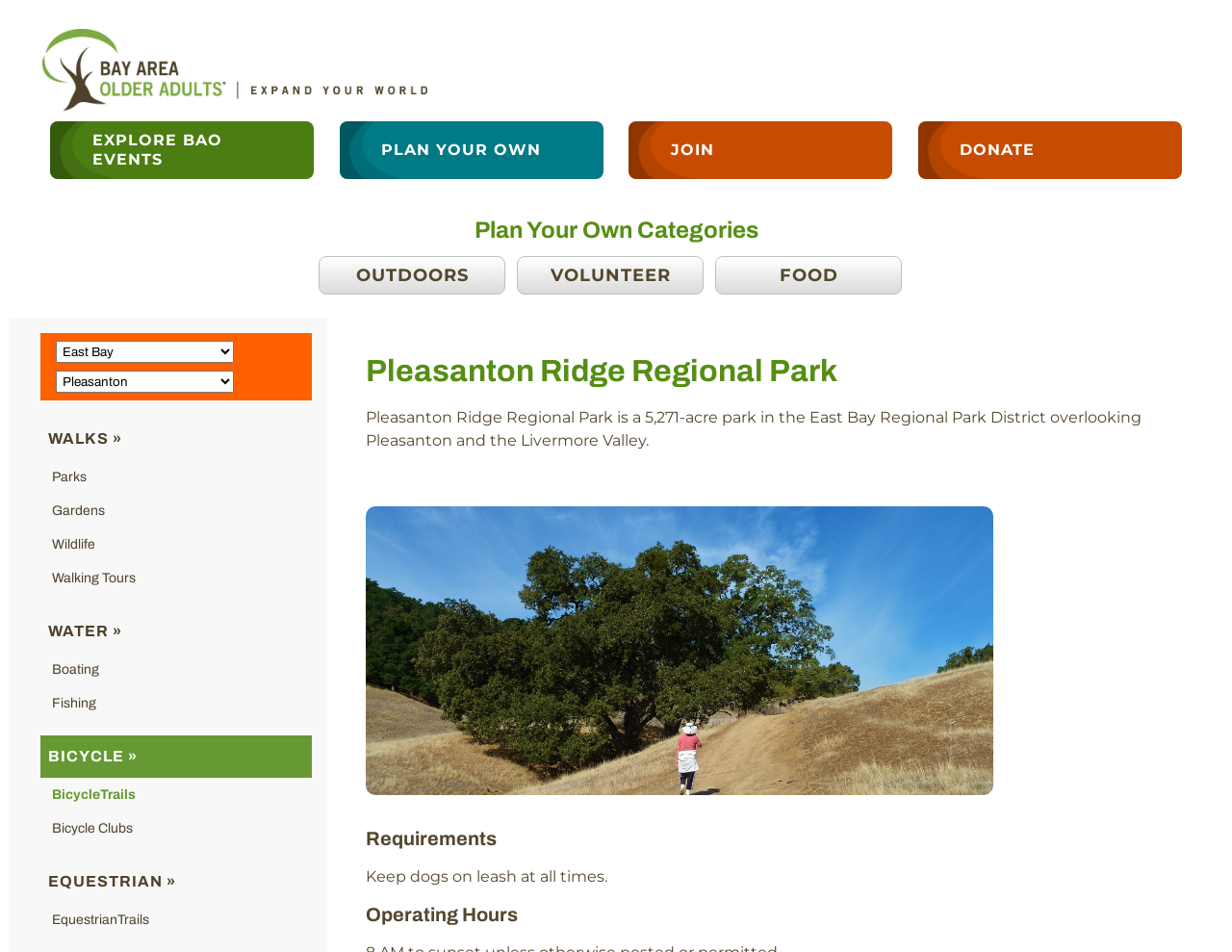Extract the bounding box coordinates for the UI element described by the text: "parent_node: Search for: name="s" placeholder="Search..."". The coordinates should be in the form of [left, top, right, bottom] with values between 0 and 1.

None